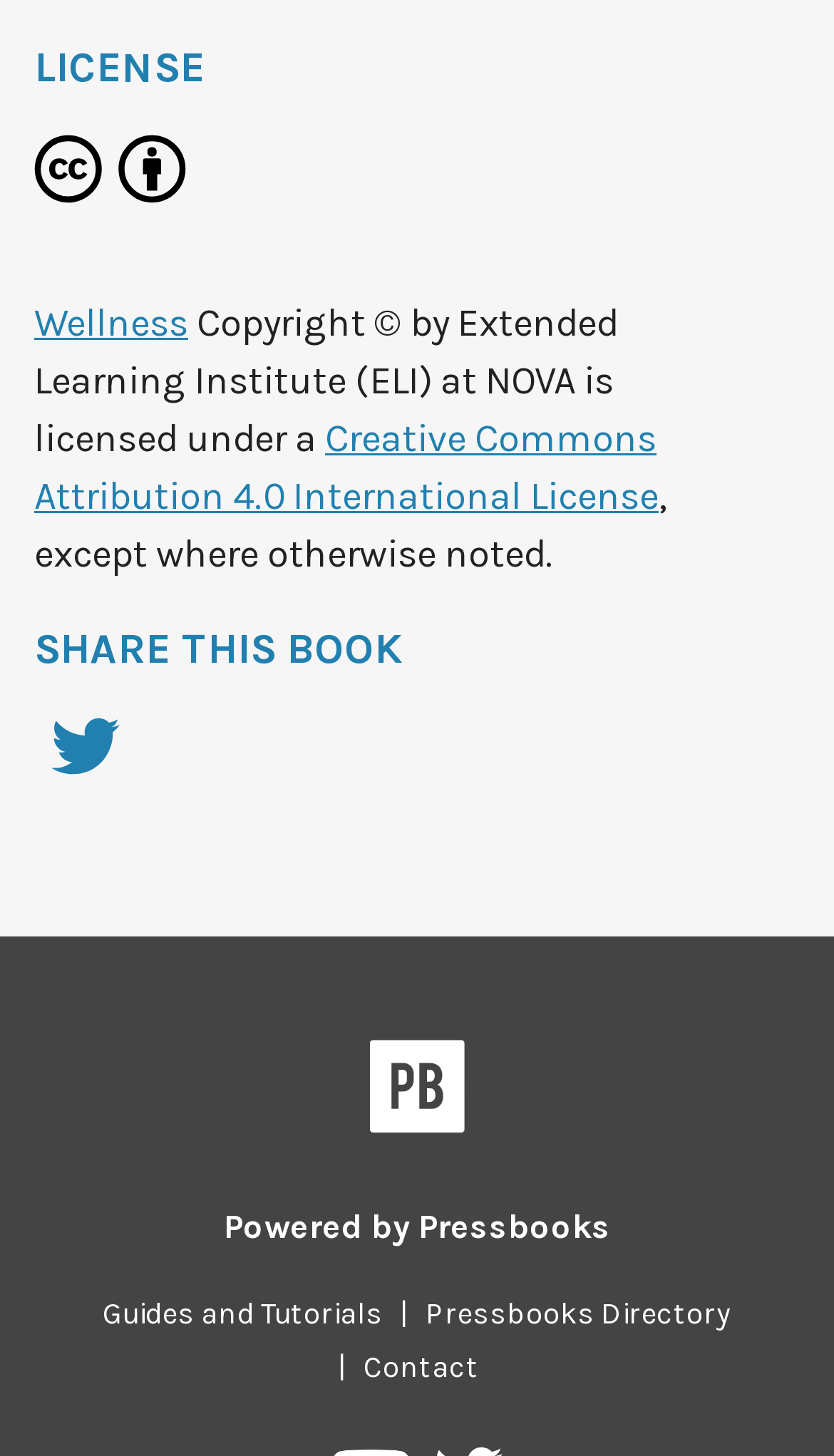Answer the question in a single word or phrase:
What are the options to navigate from this page?

Guides and Tutorials, Pressbooks Directory, Contact